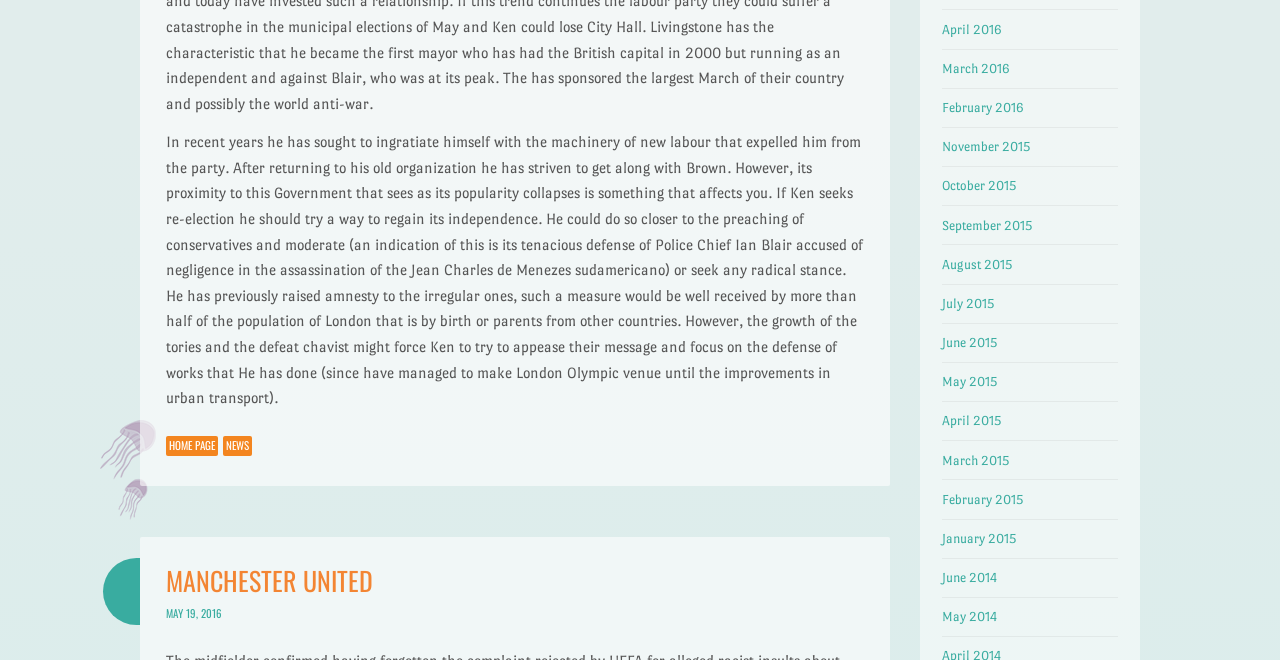How many links are there for archives?
Please answer the question with a detailed response using the information from the screenshot.

There are 15 links for archives which are obtained from the links 'April 2016', 'March 2016', 'February 2016', 'November 2015', 'October 2015', 'September 2015', 'August 2015', 'July 2015', 'June 2015', 'May 2015', 'April 2015', 'March 2015', 'February 2015', 'January 2015', 'June 2014', 'May 2014' with their respective bounding box coordinates.